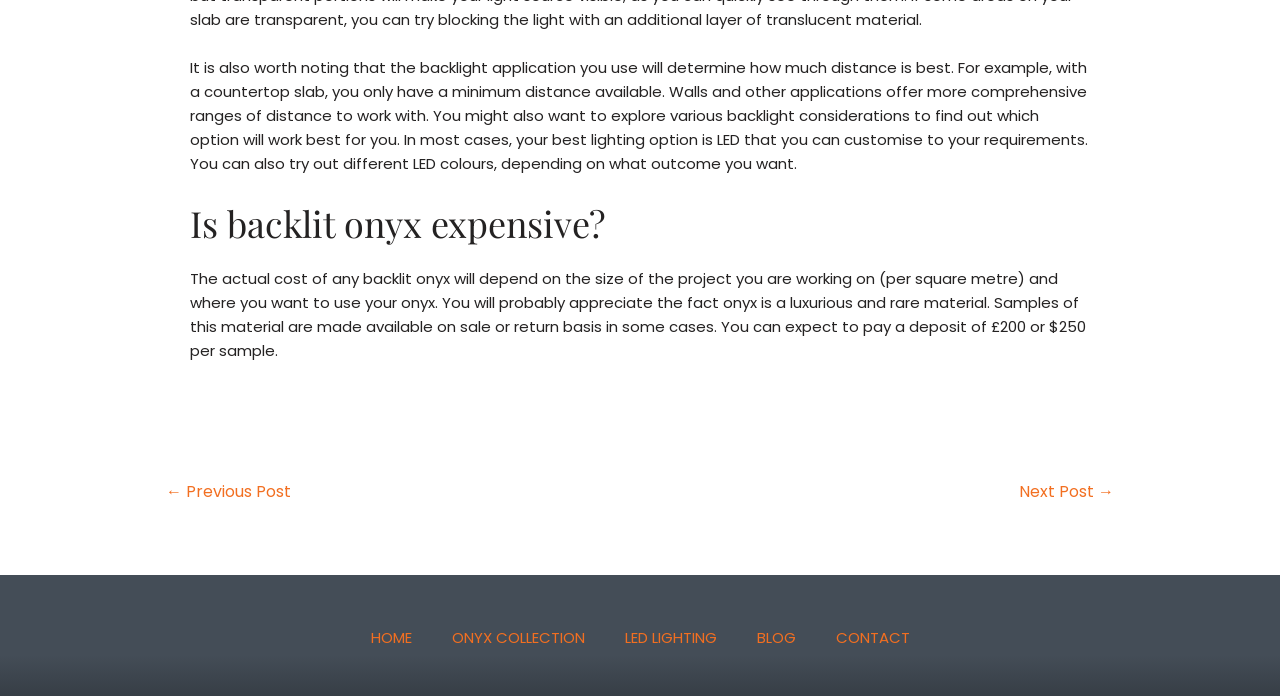Identify the bounding box coordinates of the HTML element based on this description: "← Previous Post".

[0.111, 0.683, 0.246, 0.736]